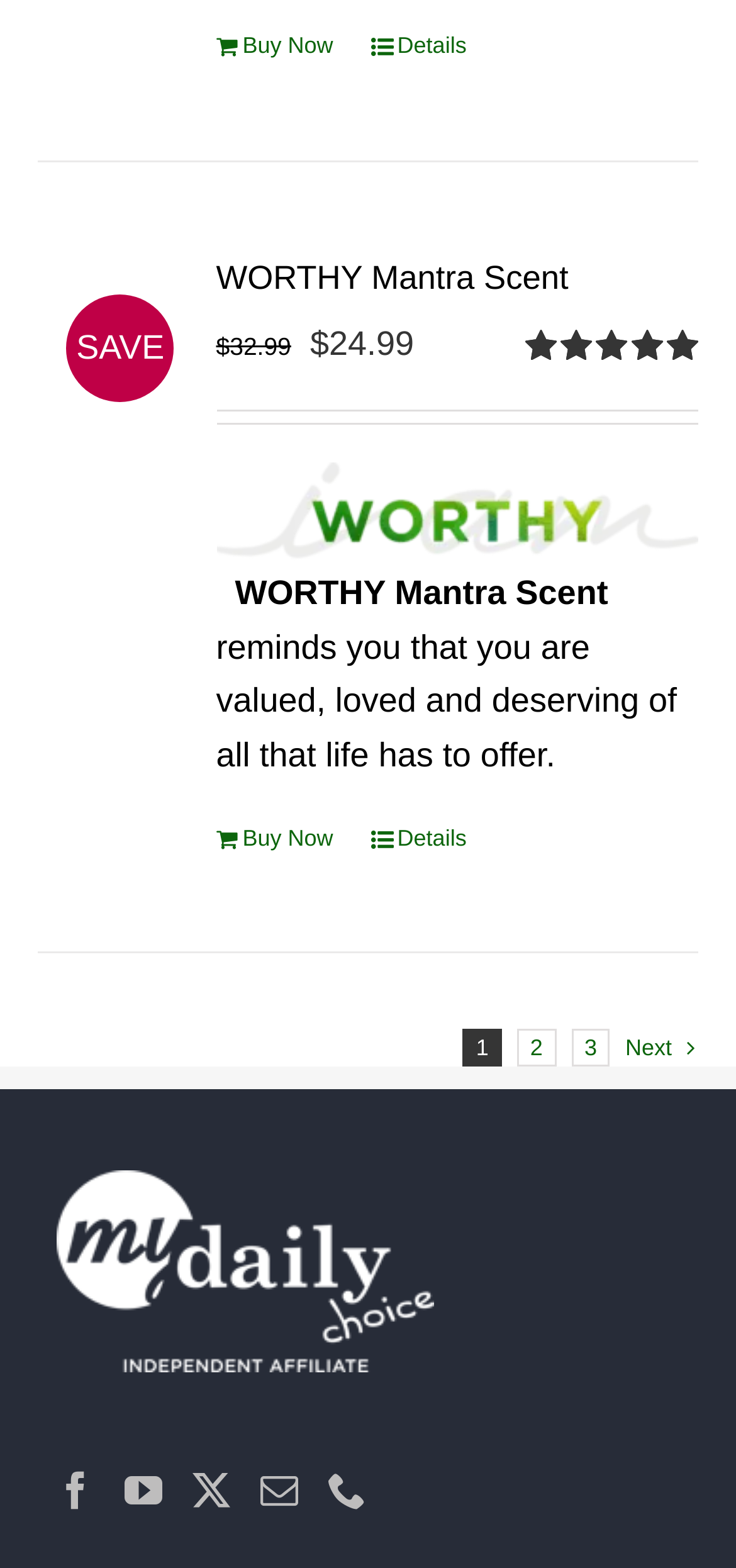Determine the bounding box coordinates of the area to click in order to meet this instruction: "Visit Facebook page".

[0.077, 0.939, 0.128, 0.963]